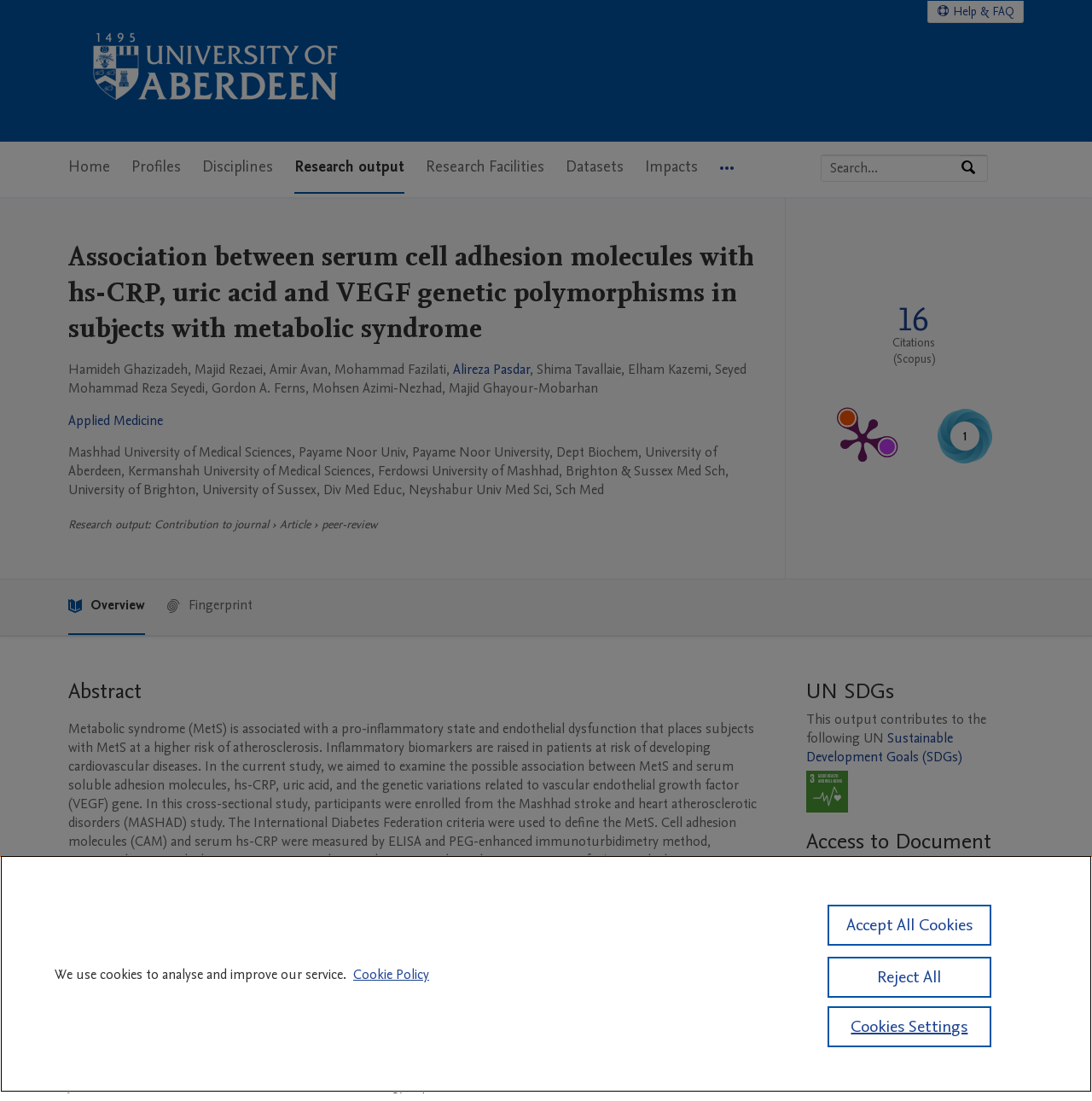Find the bounding box coordinates of the element you need to click on to perform this action: 'Access the document'. The coordinates should be represented by four float values between 0 and 1, in the format [left, top, right, bottom].

[0.759, 0.781, 0.9, 0.798]